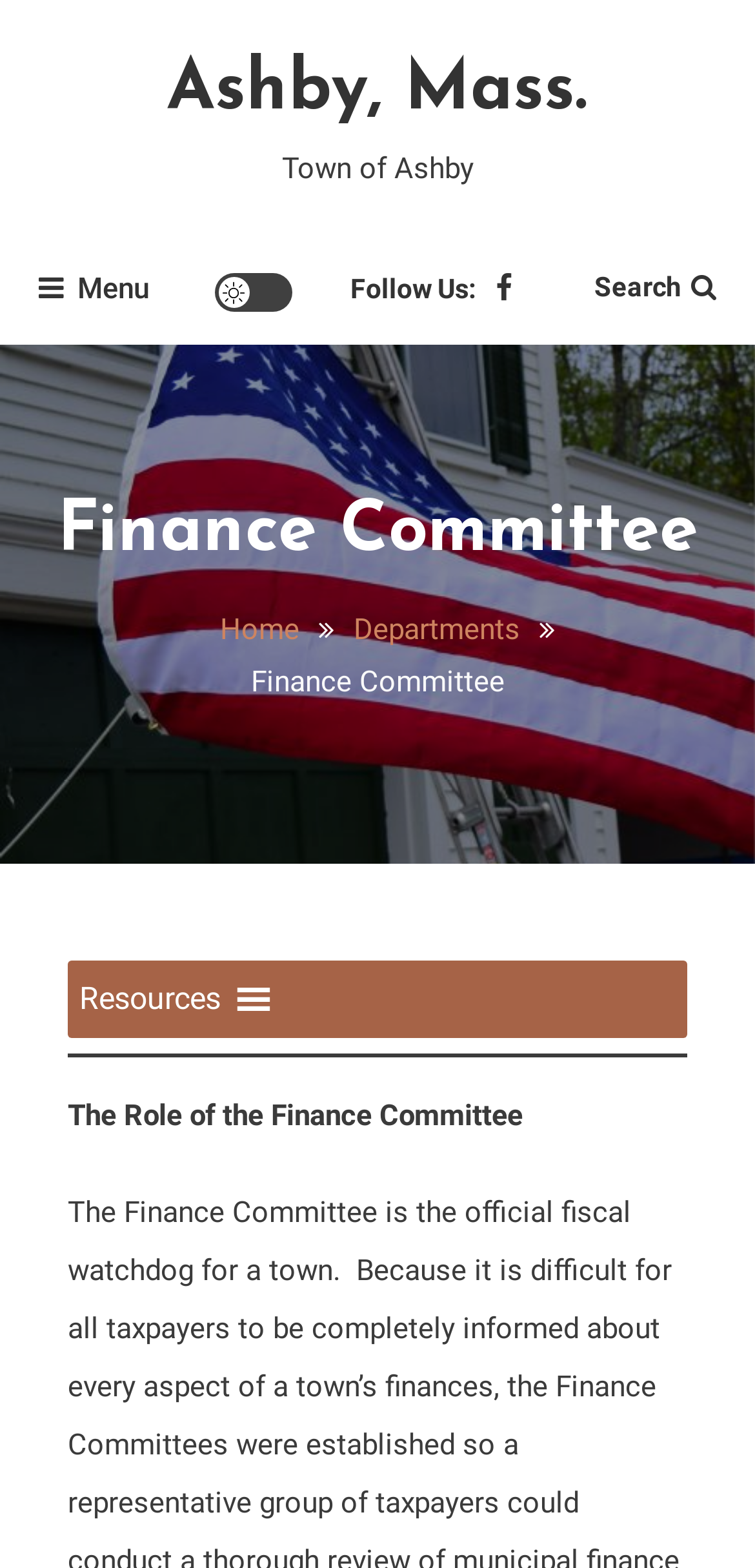Summarize the webpage with intricate details.

The webpage is about the Finance Committee of Ashby, Massachusetts. At the top, there is a link to "Ashby, Mass." and a static text "Town of Ashby" positioned next to each other. Below them, there is a menu icon represented by "\uf0c9" and a site mode button. To the right of these elements, there is a "Follow Us:" label, followed by a Facebook icon represented by "\uf09a" and a search button with a magnifying glass icon.

The main content of the page is headed by a large heading "Finance Committee" that spans across the top of the page. Below the heading, there is a navigation section with breadcrumbs, consisting of links to "Home" and "Departments". The "Finance Committee" text is repeated below the breadcrumbs.

Further down, there is a section with a "Resources" button that can be expanded, accompanied by a horizontal separator line. Below the separator, there is a paragraph of text titled "The Role of the Finance Committee", which provides information about the committee's responsibilities.